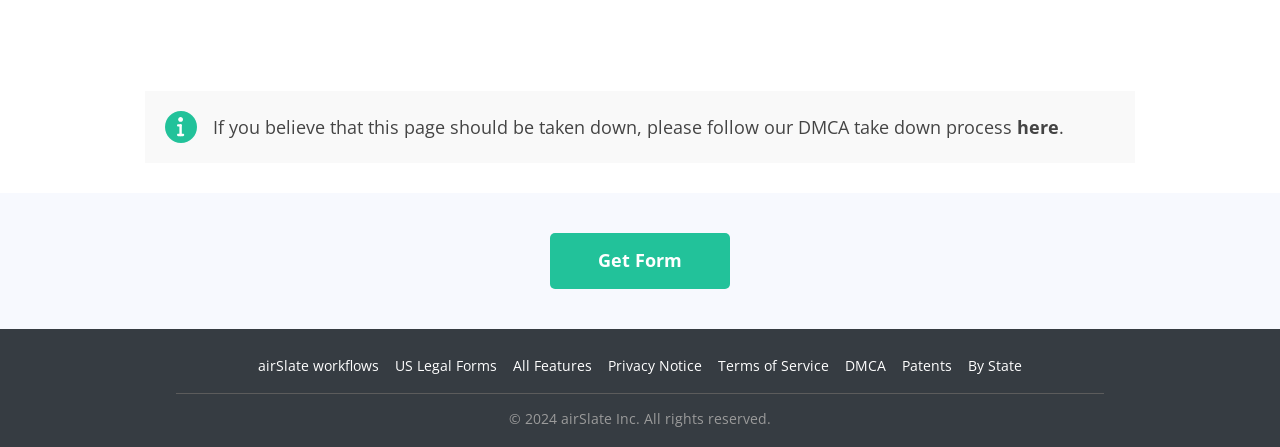Predict the bounding box coordinates of the UI element that matches this description: "airSlate workflows". The coordinates should be in the format [left, top, right, bottom] with each value between 0 and 1.

[0.202, 0.795, 0.296, 0.838]